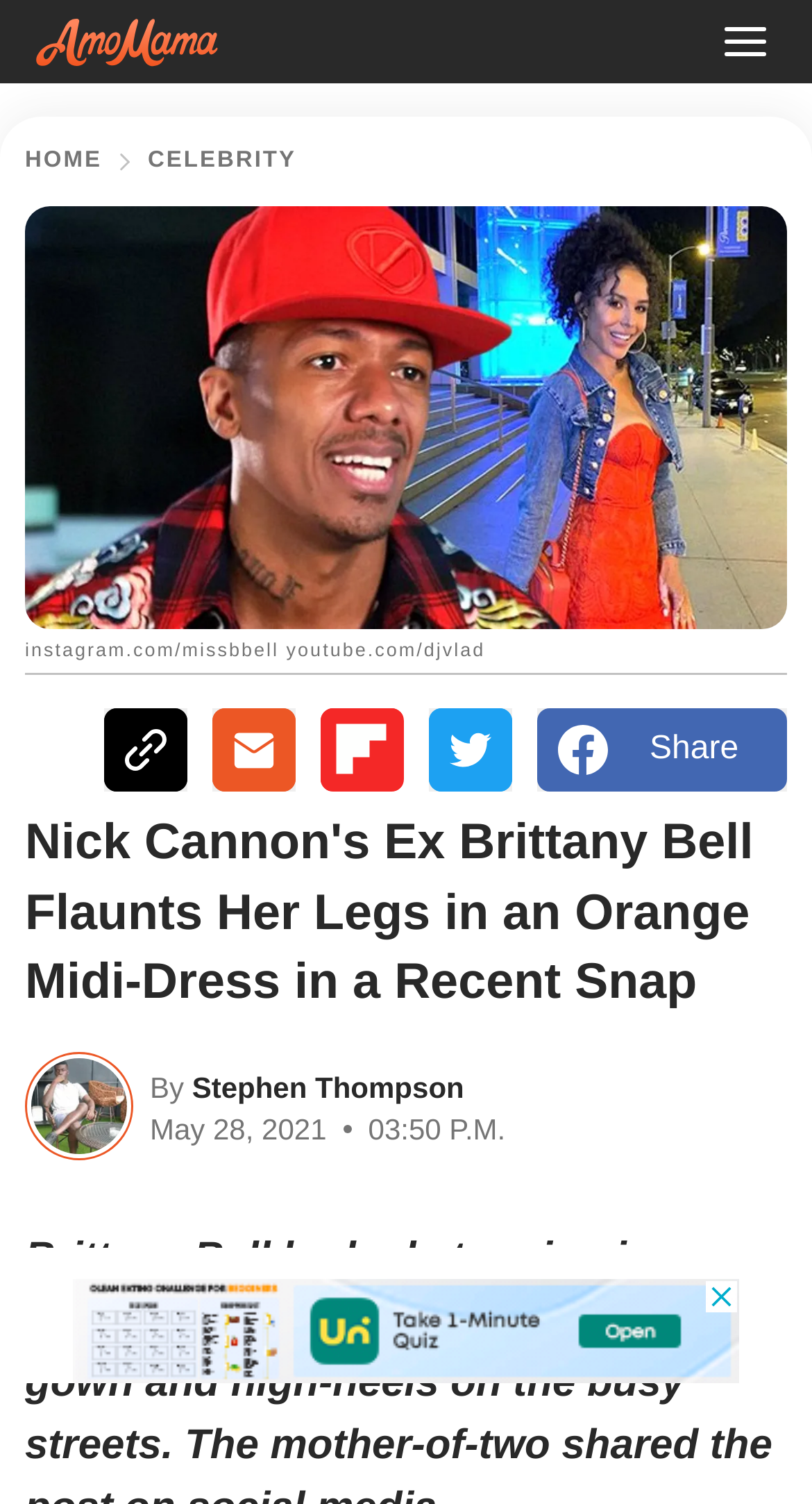Provide a thorough description of the webpage you see.

The webpage features a prominent heading that reads "Nick Cannon's Ex Brittany Bell Flaunts Her Legs in an Orange Midi-Dress in a Recent Snap" at the top center of the page. Below the heading, there is a navigation menu with links to "Home" and "CELEBRITY" on the left, and a series of social media buttons, including "Link", "Email", "flipboard-icon", "Twitter", and "Facebook Share", on the right.

Above the navigation menu, there is a logo image at the top left corner of the page, and a menu button at the top right corner. The logo image is relatively small, taking up about a quarter of the page's width.

The main content of the page is a news article, which includes a large image of Brittany Bell posing in an orange midi dress and high heels on the busy streets. The article is written by Stephen Thompson, as indicated by the byline below the heading. The publication date and time, "May 28, 2021 03:50 P.M.", are also displayed below the byline.

At the bottom of the page, there is an advertisement iframe that takes up about a quarter of the page's width.

Overall, the webpage has a clean and organized layout, with clear headings and concise text. The use of images and social media buttons adds visual interest and functionality to the page.